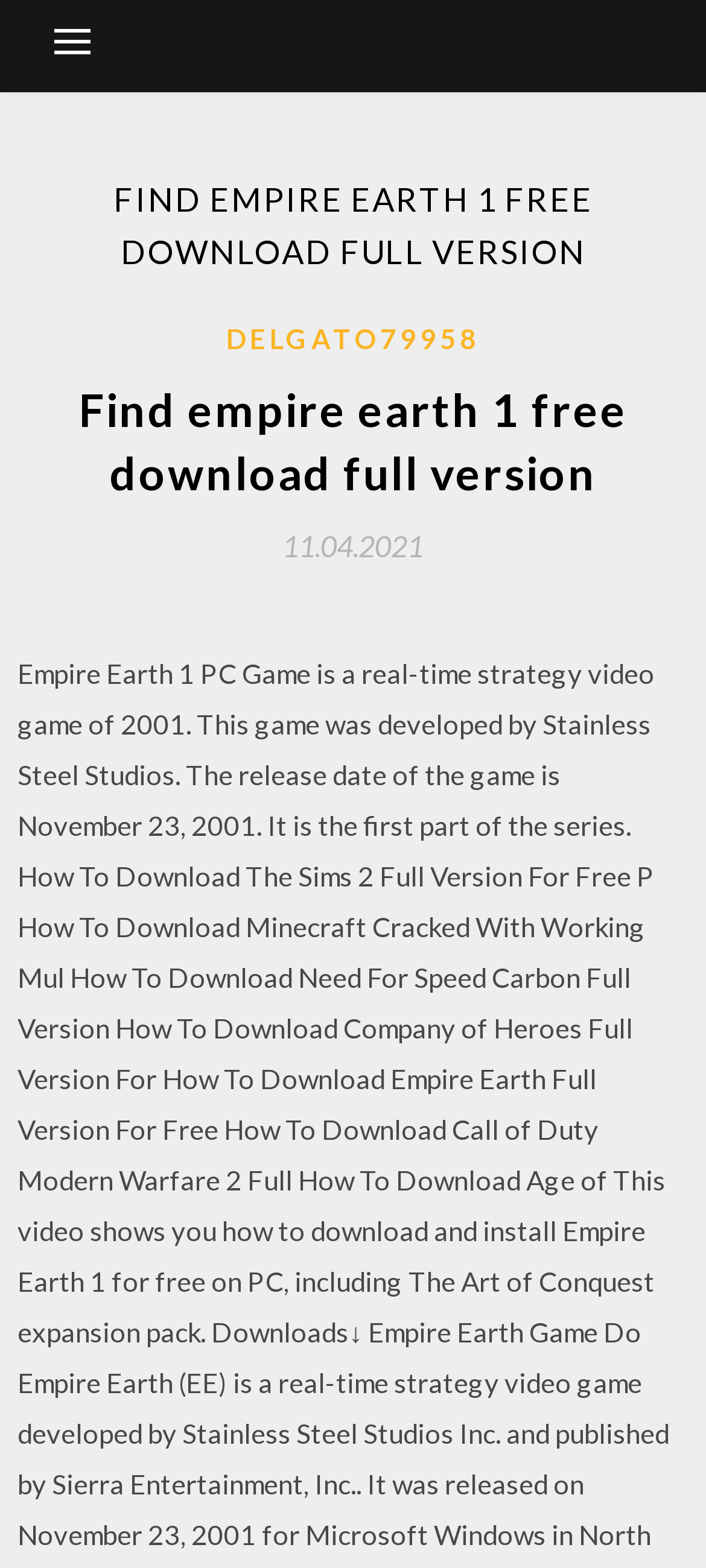Generate the title text from the webpage.

FIND EMPIRE EARTH 1 FREE DOWNLOAD FULL VERSION